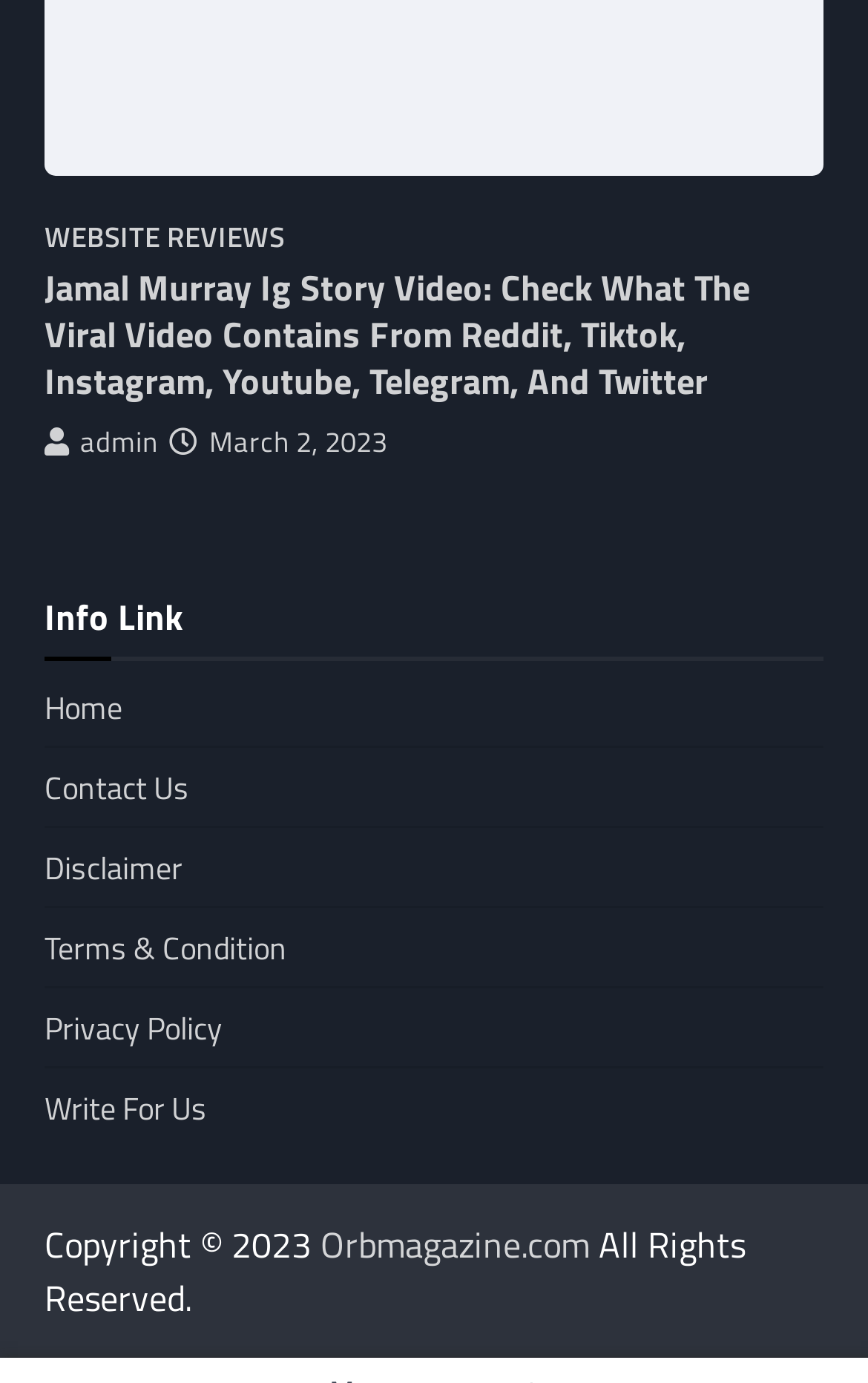Show me the bounding box coordinates of the clickable region to achieve the task as per the instruction: "Check the website's Disclaimer".

[0.051, 0.61, 0.21, 0.644]